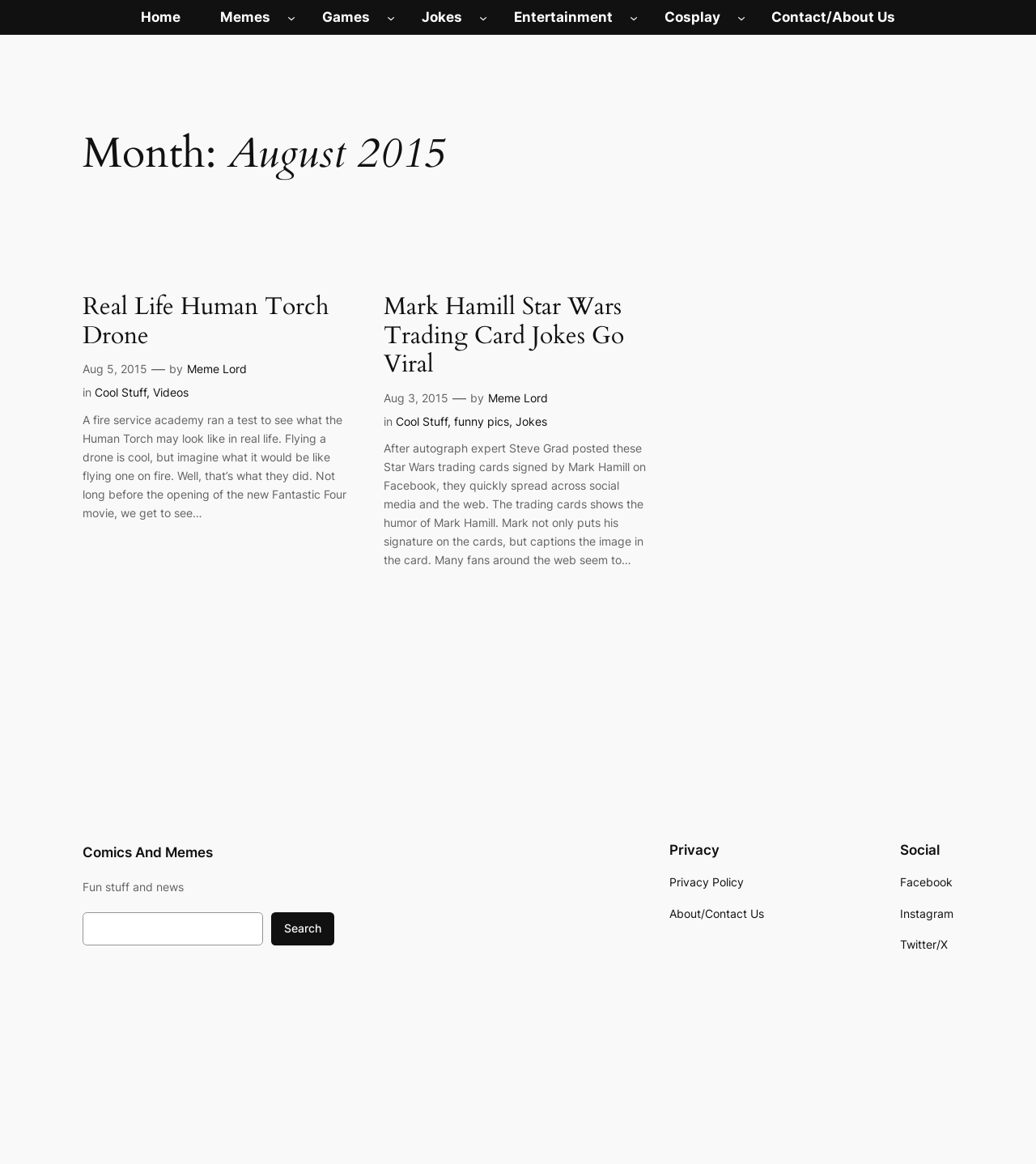Locate the bounding box of the user interface element based on this description: "Home".

None